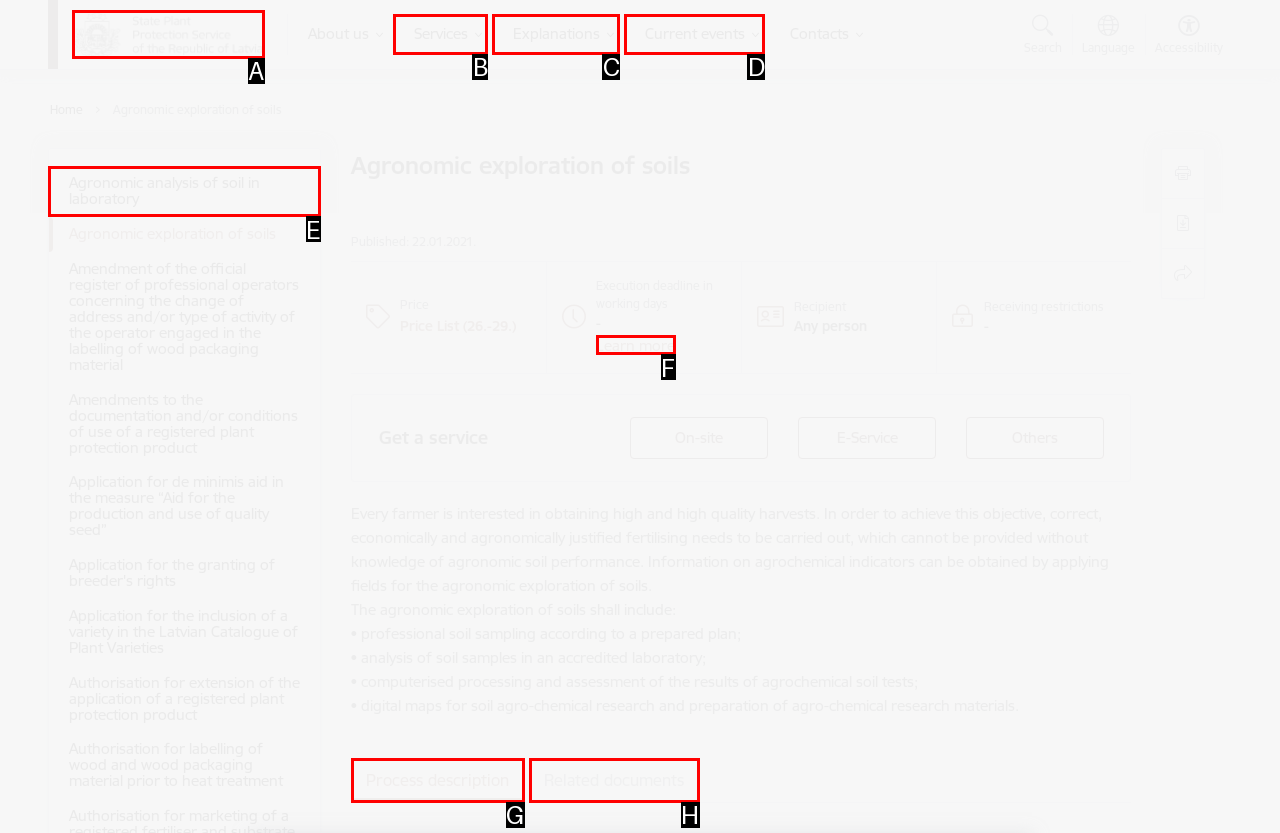Tell me which one HTML element best matches the description: Learn moreClose Answer with the option's letter from the given choices directly.

F